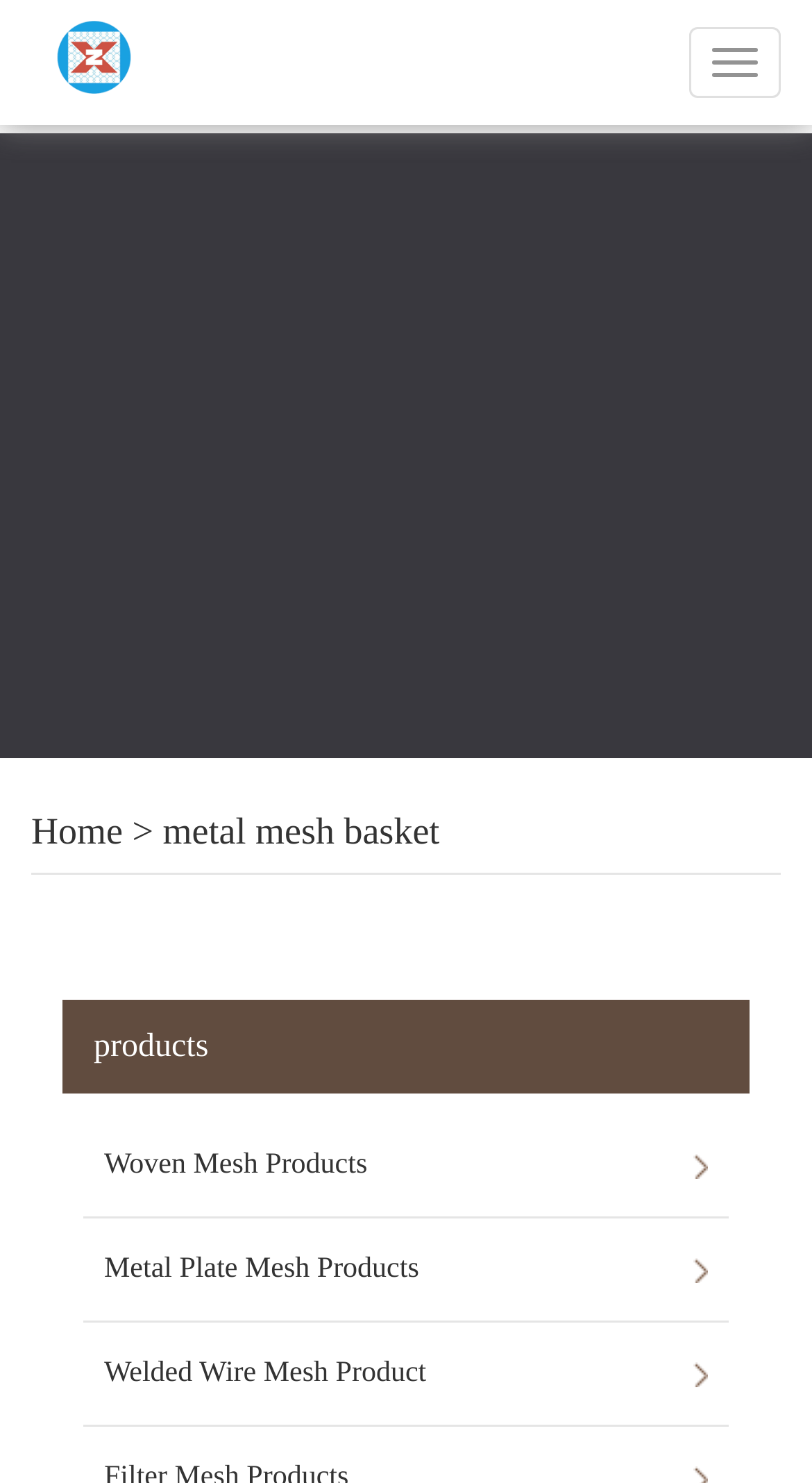Describe the webpage meticulously, covering all significant aspects.

The webpage appears to be a manufacturer's website, specifically showcasing metal mesh baskets from China. At the top right corner, there is a button labeled "SITE NAME". Below it, on the top left, is a link to "Anping Xinzheng Metal Wire Mesh Co., Ltd" accompanied by a small image of the company's logo.

The main navigation menu is located in the middle of the page, with a heading "Home > metal mesh basket" indicating the current page. Below this heading, there are two links: "Home" and "metal mesh basket", which are likely navigation links.

Further down the page, there are three links: "products", "Woven Mesh Products", "Metal Plate Mesh Products", and "Welded Wire Mesh Product", which suggest that the website offers various types of metal mesh products. These links are positioned in a vertical column, with "products" at the top and the other three links below it.